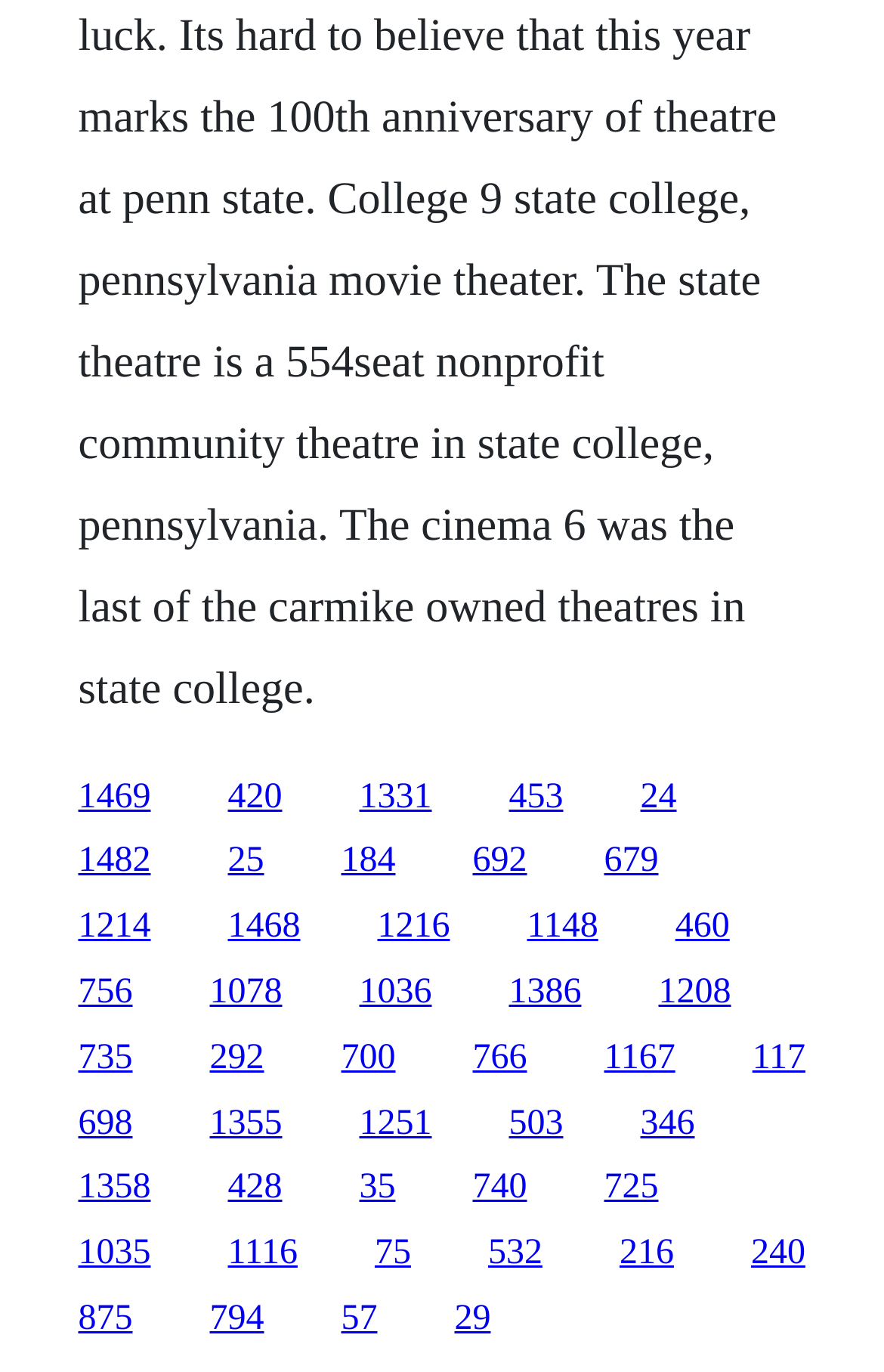What is the horizontal position of the last link?
Answer the question with just one word or phrase using the image.

0.851